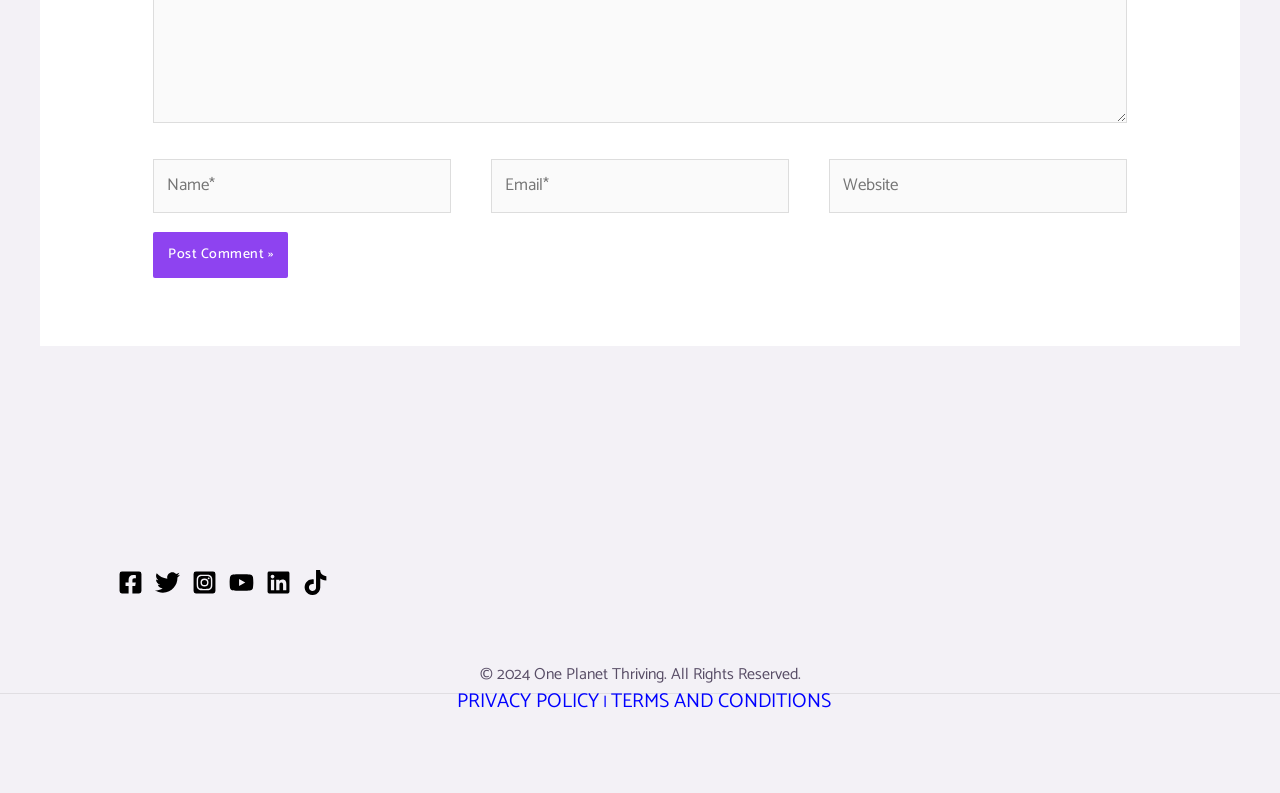Provide the bounding box coordinates of the UI element that matches the description: "aria-label="YouTube"".

[0.179, 0.718, 0.199, 0.75]